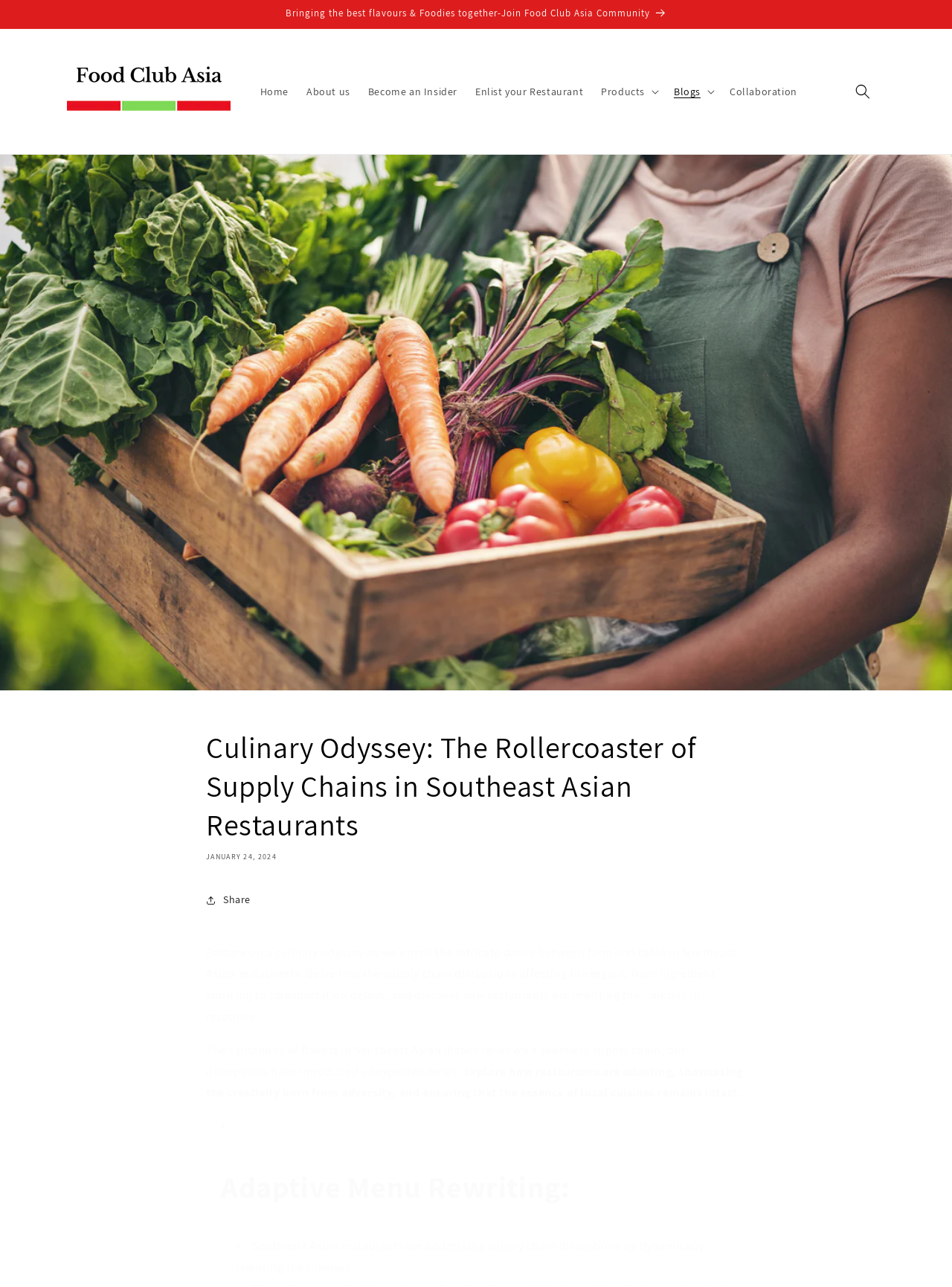Determine the bounding box for the UI element as described: "Enlist your Restaurant". The coordinates should be represented as four float numbers between 0 and 1, formatted as [left, top, right, bottom].

[0.49, 0.059, 0.622, 0.083]